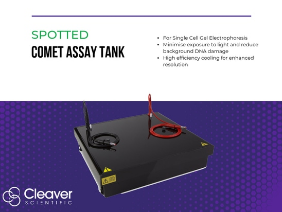What is the purpose of minimizing light exposure?
Look at the webpage screenshot and answer the question with a detailed explanation.

The Comet Assay Tank is designed to minimize exposure to light, which helps reduce background DNA damage, ensuring accurate results in single-cell electrophoresis.